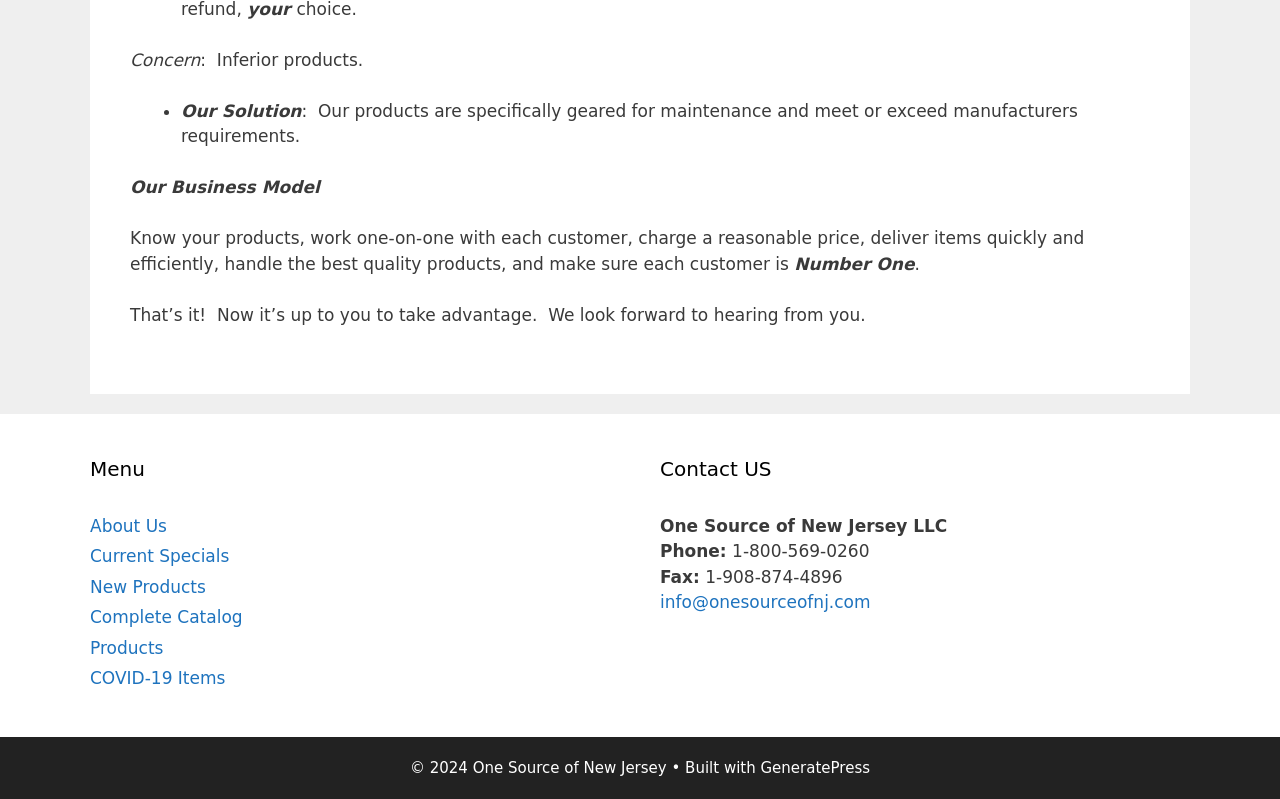Using the description: "info@onesourceofnj.com", determine the UI element's bounding box coordinates. Ensure the coordinates are in the format of four float numbers between 0 and 1, i.e., [left, top, right, bottom].

[0.516, 0.741, 0.68, 0.766]